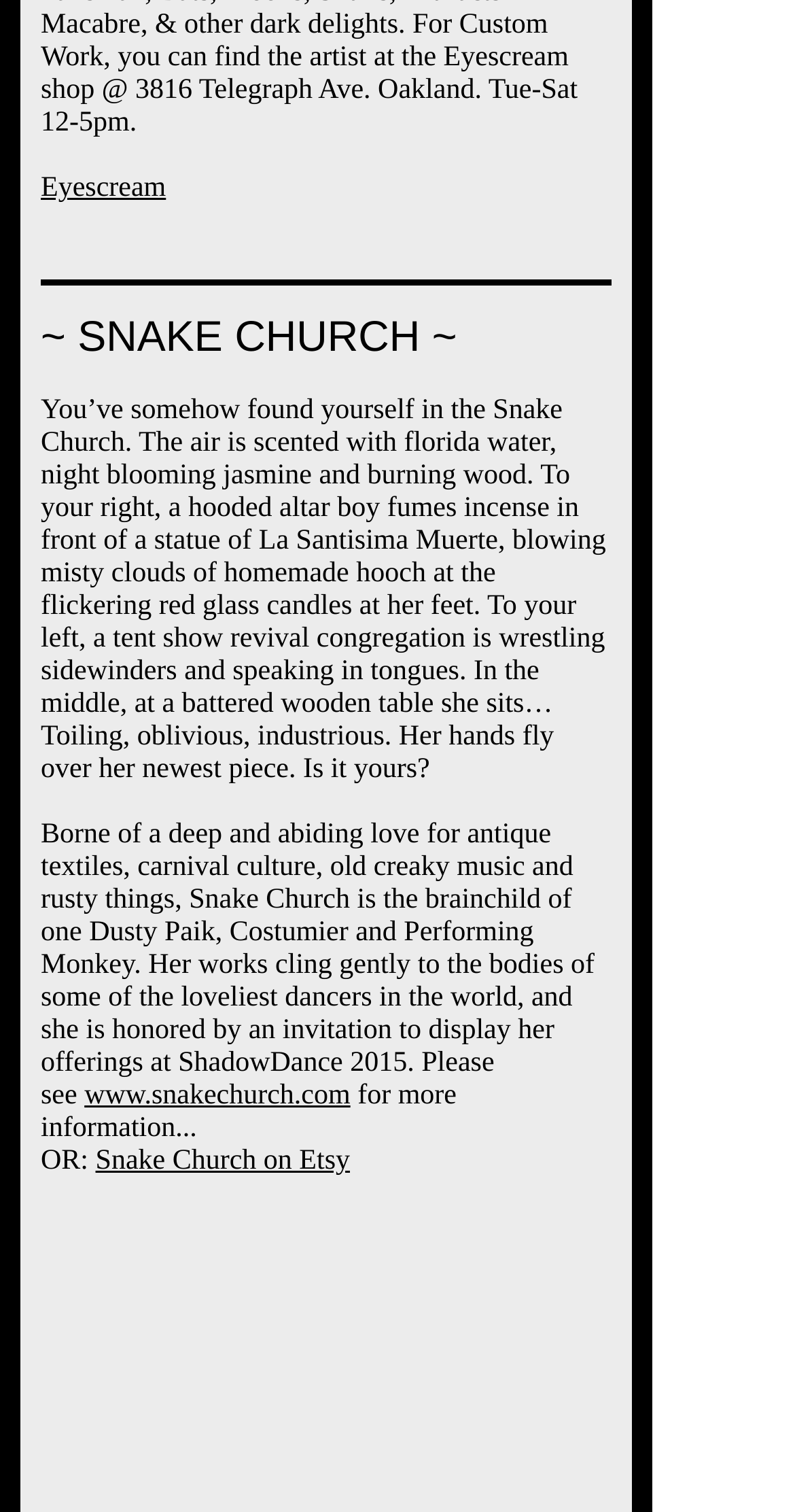Bounding box coordinates are specified in the format (top-left x, top-left y, bottom-right x, bottom-right y). All values are floating point numbers bounded between 0 and 1. Please provide the bounding box coordinate of the region this sentence describes: Proudly powered by WordPress

None